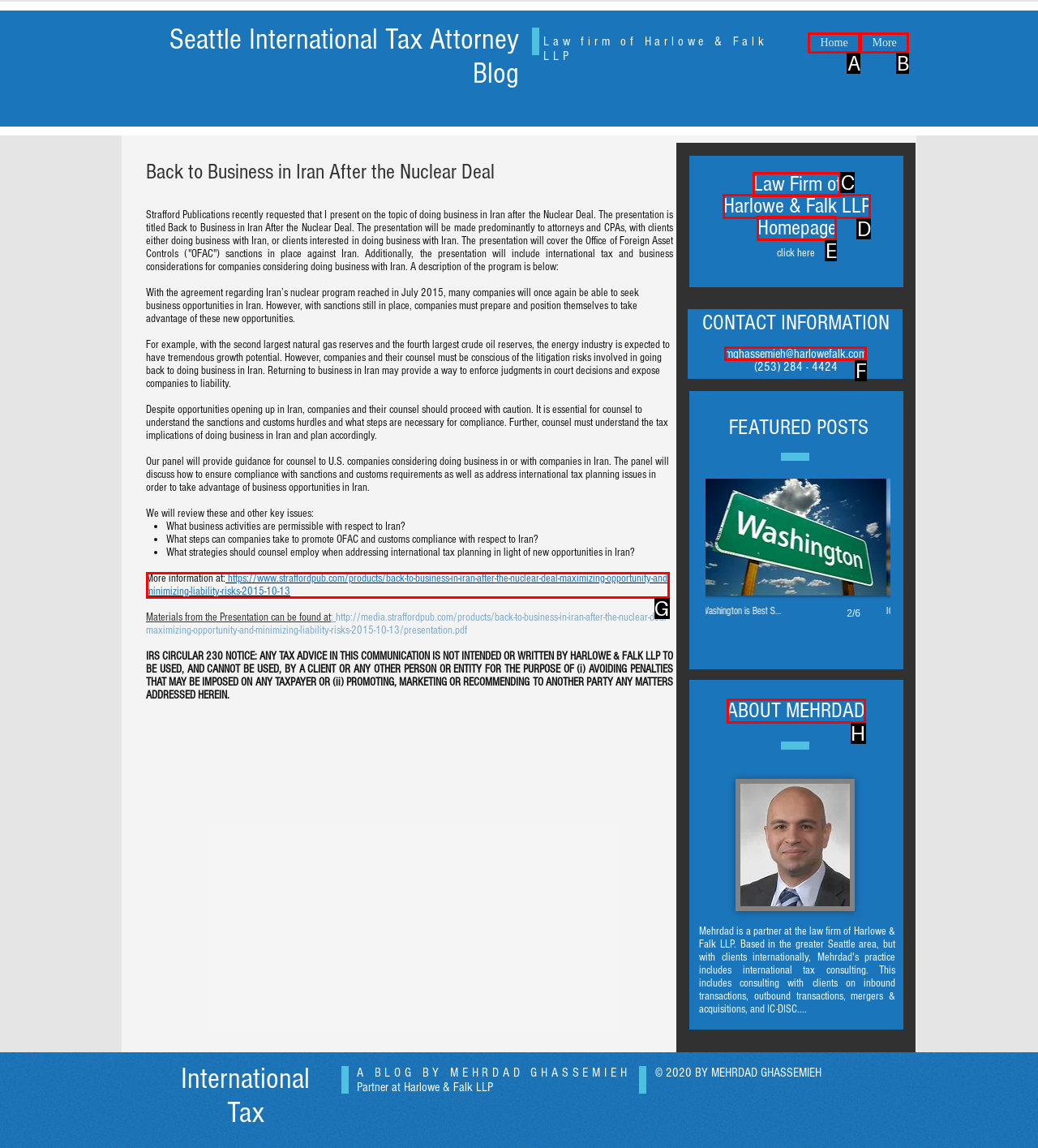Identify which lettered option to click to carry out the task: Get in touch with Suzan-Lori Parks. Provide the letter as your answer.

None